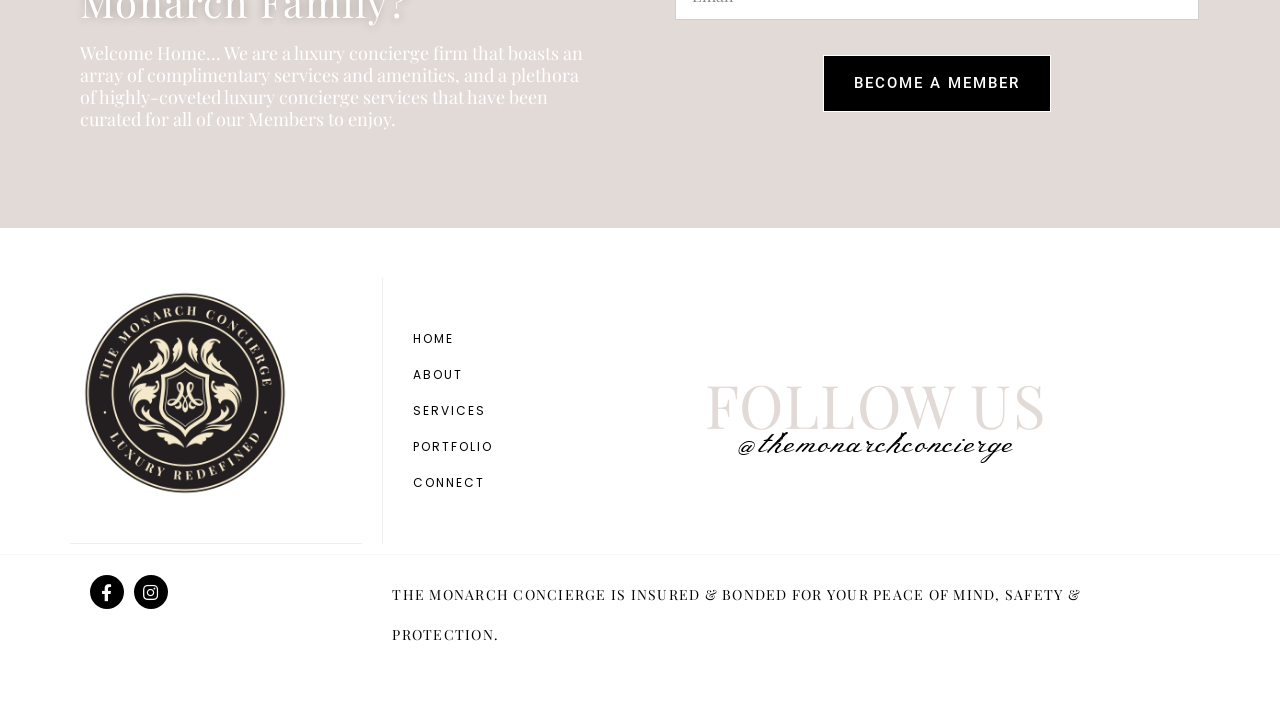Please specify the bounding box coordinates in the format (top-left x, top-left y, bottom-right x, bottom-right y), with all values as floating point numbers between 0 and 1. Identify the bounding box of the UI element described by: greek woman

None